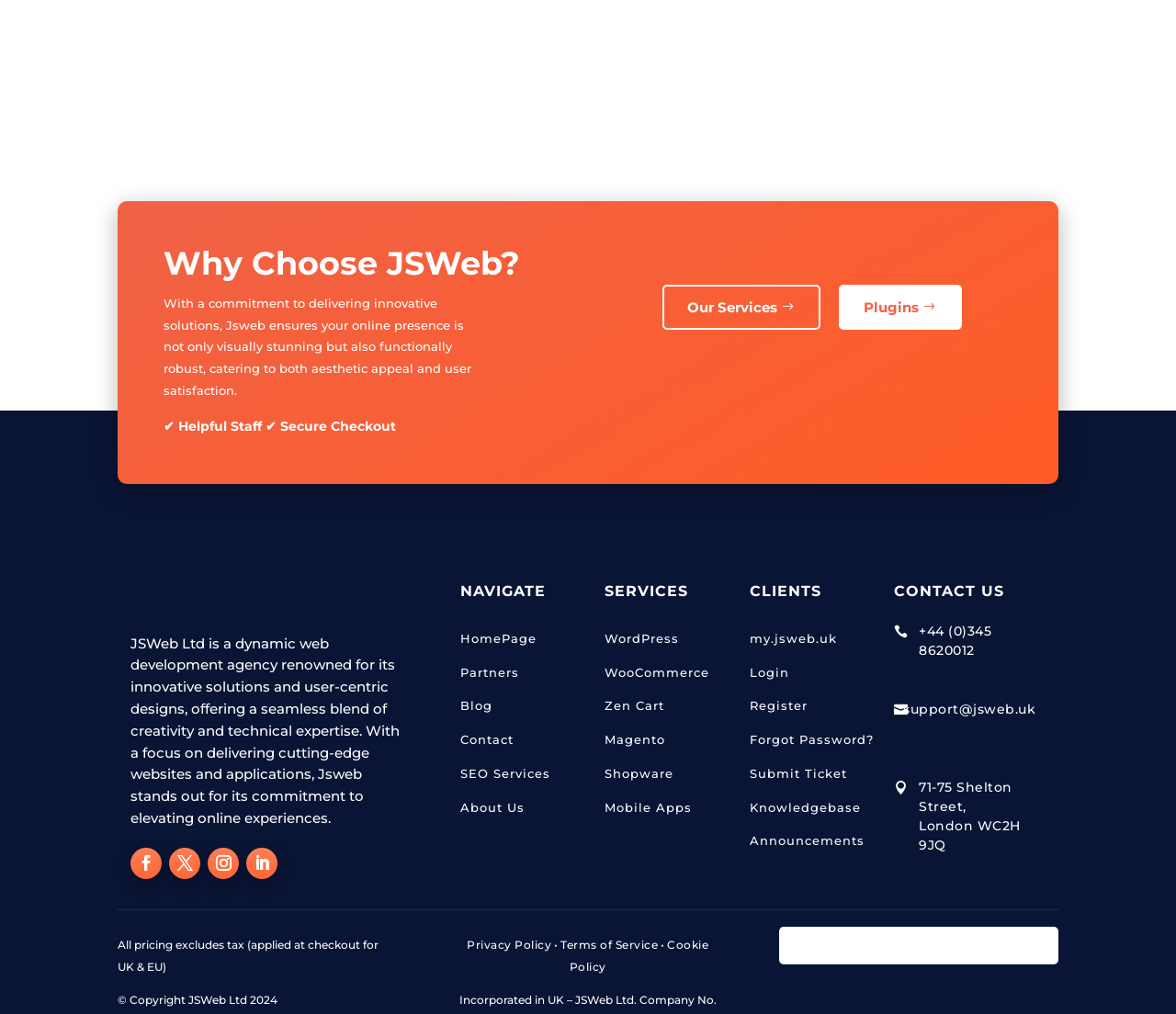Could you highlight the region that needs to be clicked to execute the instruction: "View Partners page"?

[0.391, 0.655, 0.441, 0.674]